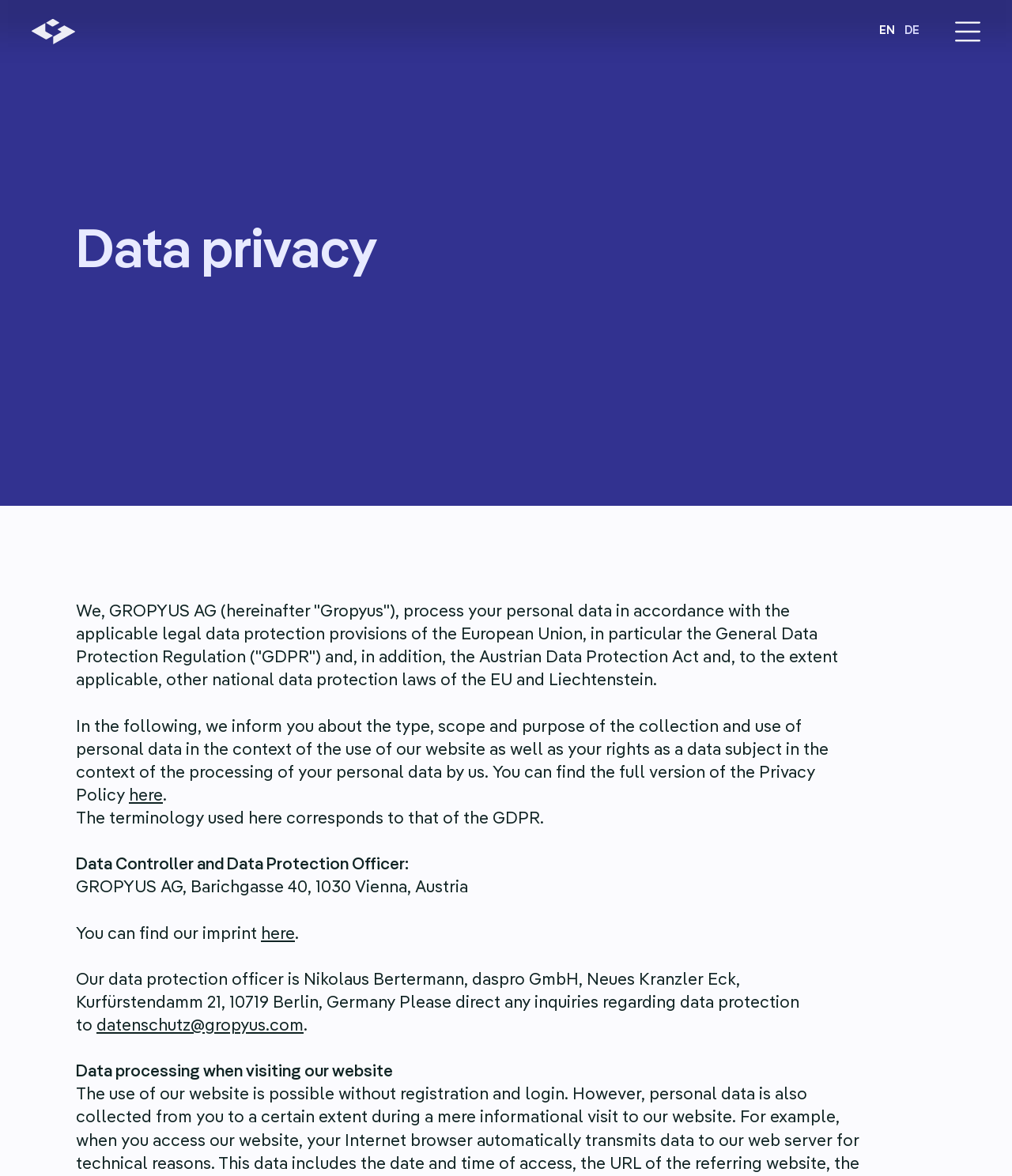Use the details in the image to answer the question thoroughly: 
What is the purpose of the link labeled 'here'?

I found the link labeled 'here' in the text 'You can find the full version of the Privacy Policy here'. This suggests that clicking the link will take the user to the full version of the Privacy Policy.